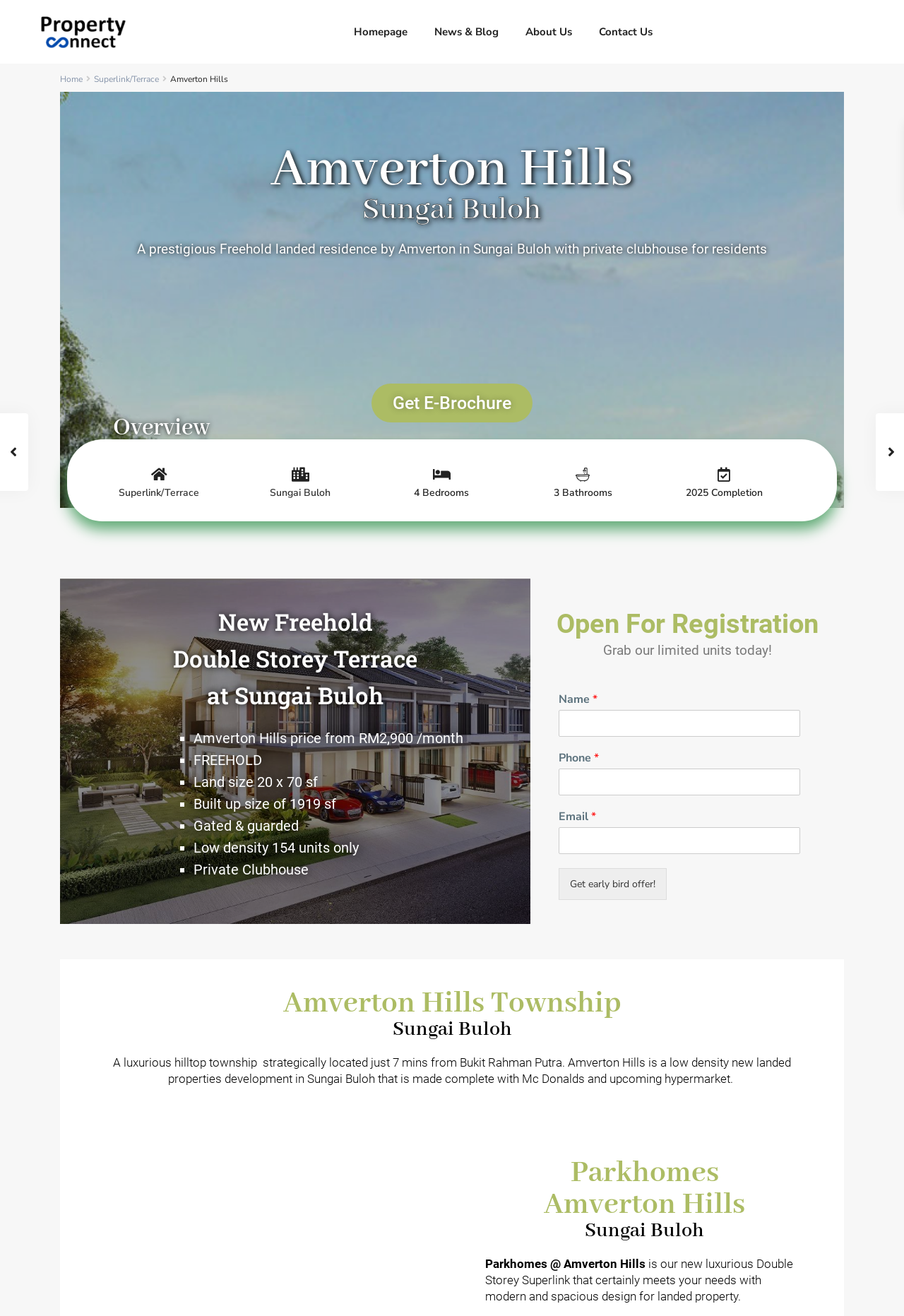Provide a thorough description of this webpage.

The webpage is about Amverton Hills, a luxurious landed township in Sungai Buloh, featuring bungalows and semi-detached houses. At the top left corner, there is a company logo, followed by a navigation menu with links to the homepage, news and blog, about us, and contact us. Below the navigation menu, there is a prominent heading "Amverton Hills" and a subheading "Sungai Buloh", indicating the location of the township.

On the left side of the page, there is a section highlighting the features of Amverton Hills, including a private clubhouse for residents, 4 bedrooms, 3 bathrooms, and a completion date of 2025. There is also a list of amenities, including a low density of 154 units, gated and guarded security, and a private clubhouse.

In the center of the page, there is a call-to-action button "Get E-Brochure" and a heading "Overview" that summarizes the key features of Amverton Hills. Below the overview section, there is a list of links to different types of properties, including Superlink/Terrace and Sungai Buloh.

On the right side of the page, there is a registration form with fields for name, phone, and email, and a button to get an early bird offer. Below the registration form, there is a section highlighting the benefits of Amverton Hills Township, including its strategic location and modern design.

At the bottom of the page, there are two sections, one highlighting Parkhomes Amverton Hills, a luxurious Double Storey Superlink property, and another section providing more information about the property, including its modern and spacious design.